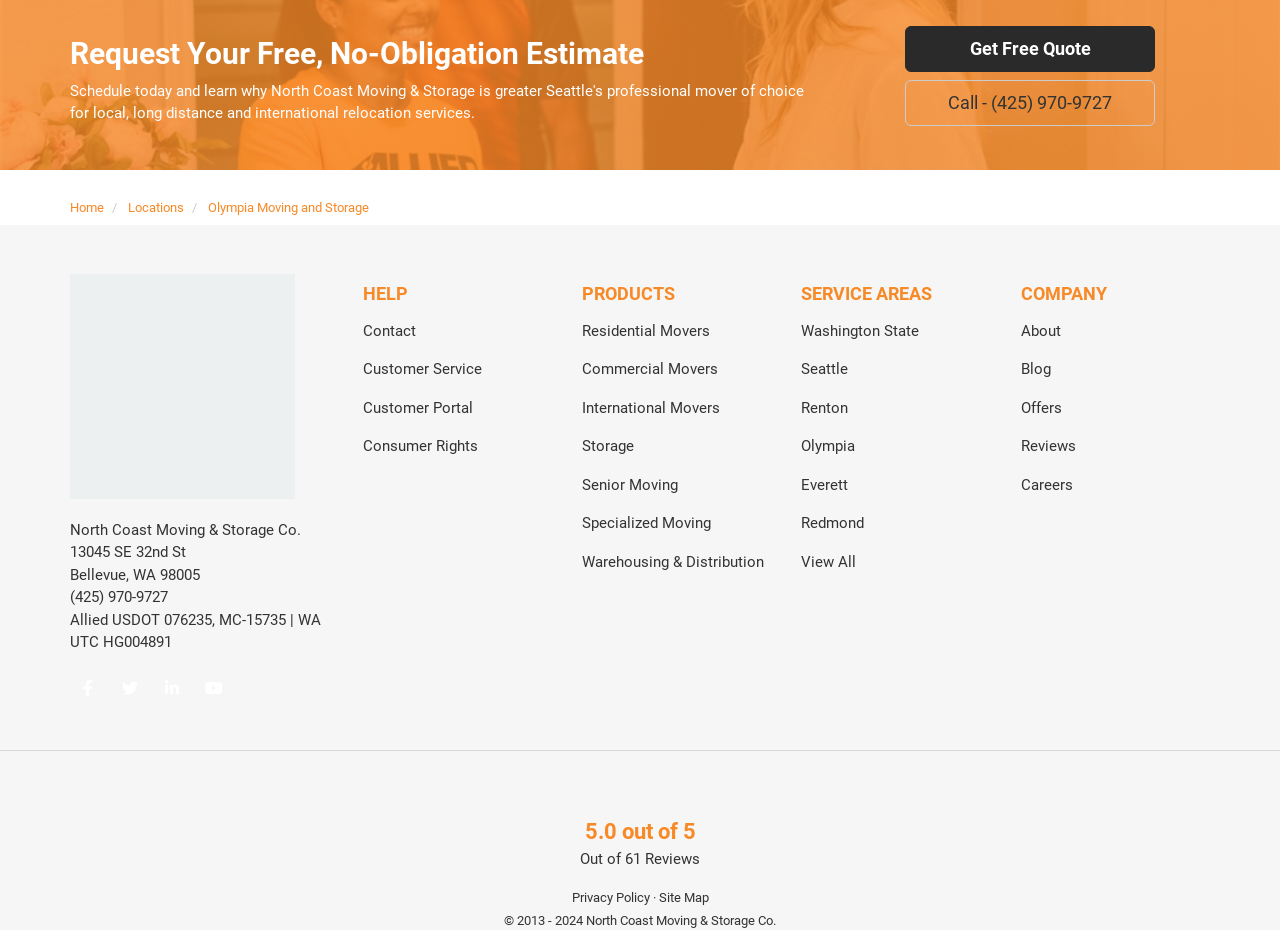What is the rating of North Coast Moving & Storage Co.?
From the screenshot, supply a one-word or short-phrase answer.

5.0 out of 5